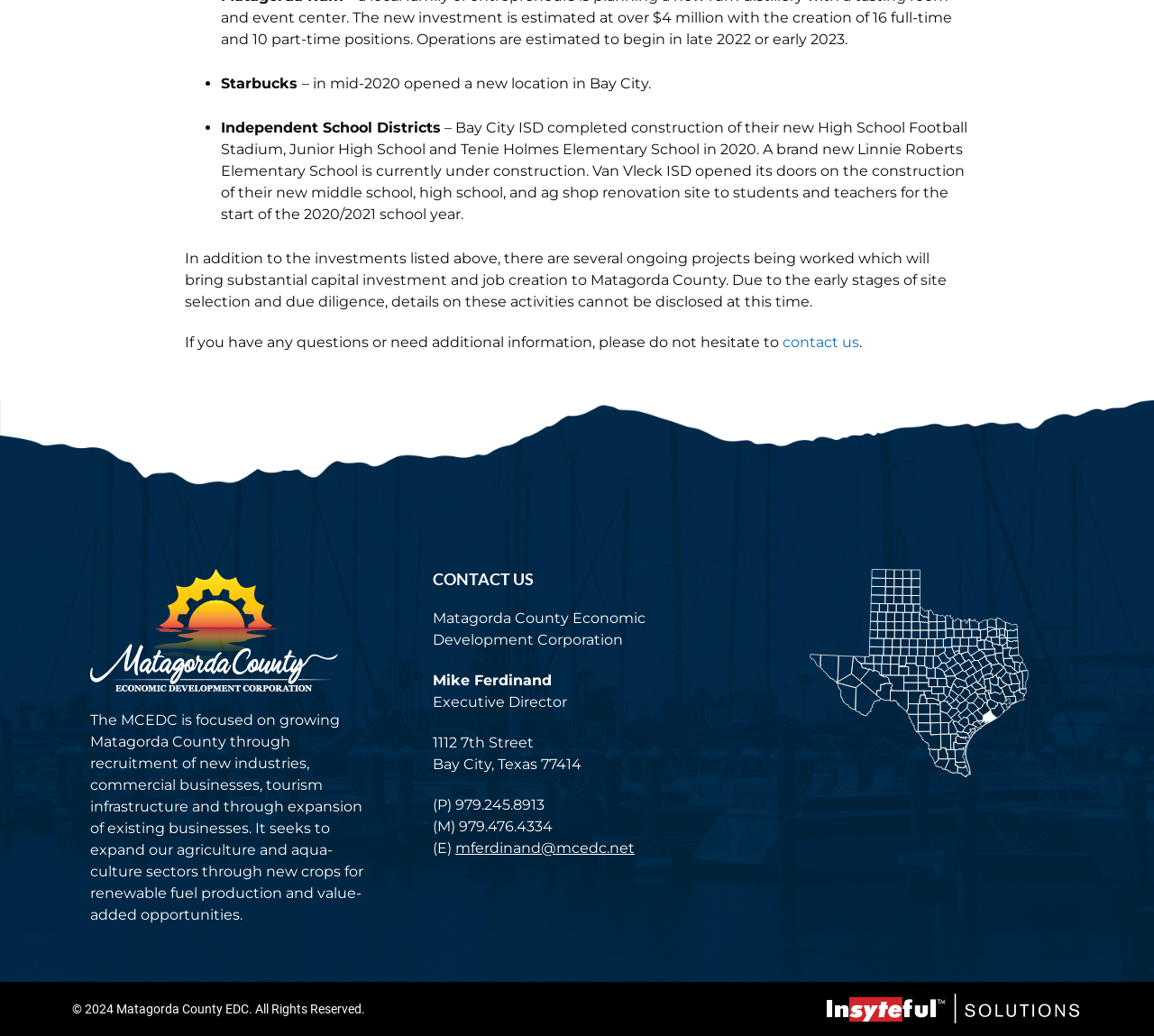Based on the element description Privacy Policy, identify the bounding box coordinates for the UI element. The coordinates should be in the format (top-left x, top-left y, bottom-right x, bottom-right y) and within the 0 to 1 range.

None